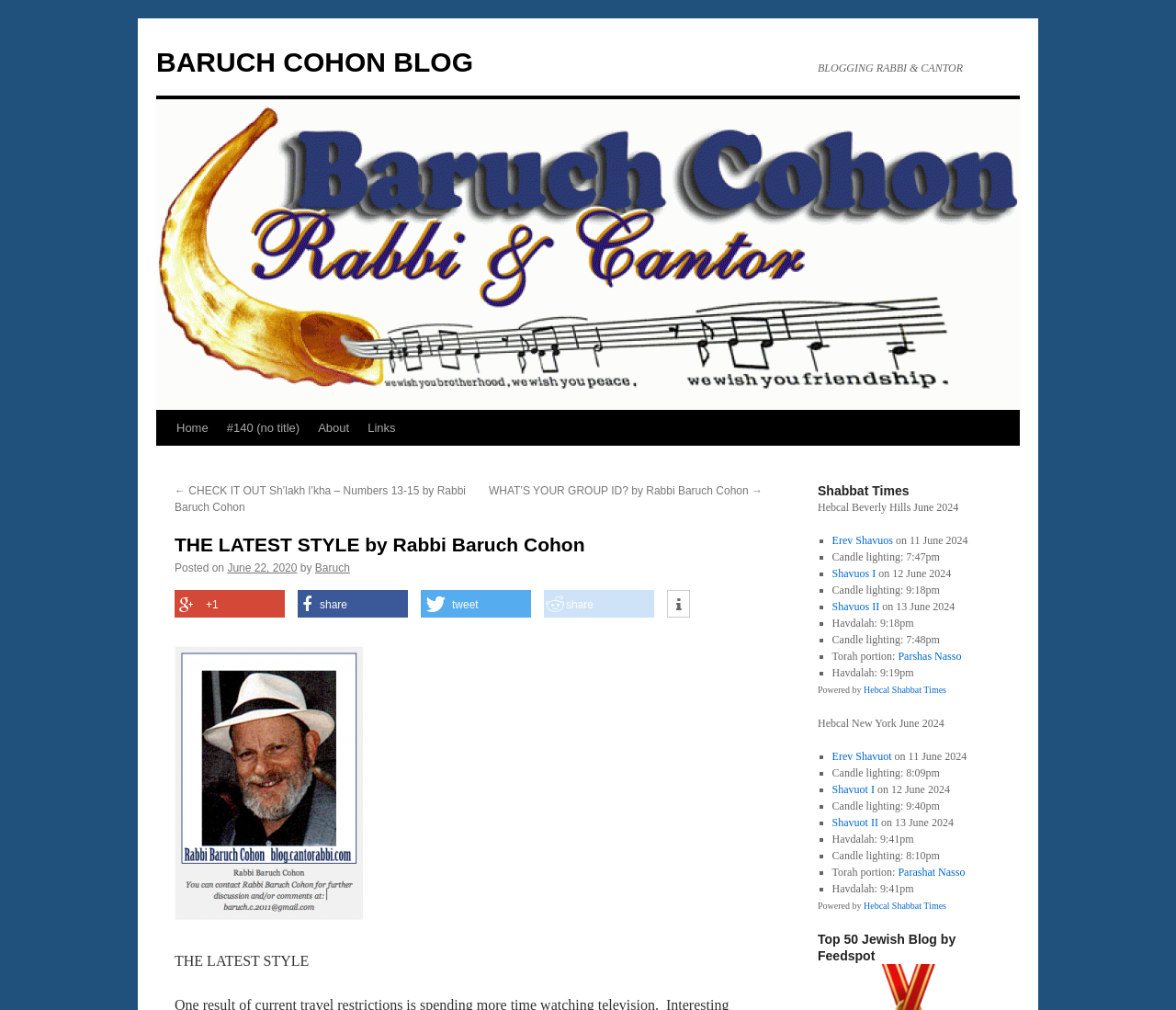Given the element description, predict the bounding box coordinates in the format (top-left x, top-left y, bottom-right x, bottom-right y), using floating point numbers between 0 and 1: Home

[0.142, 0.407, 0.185, 0.441]